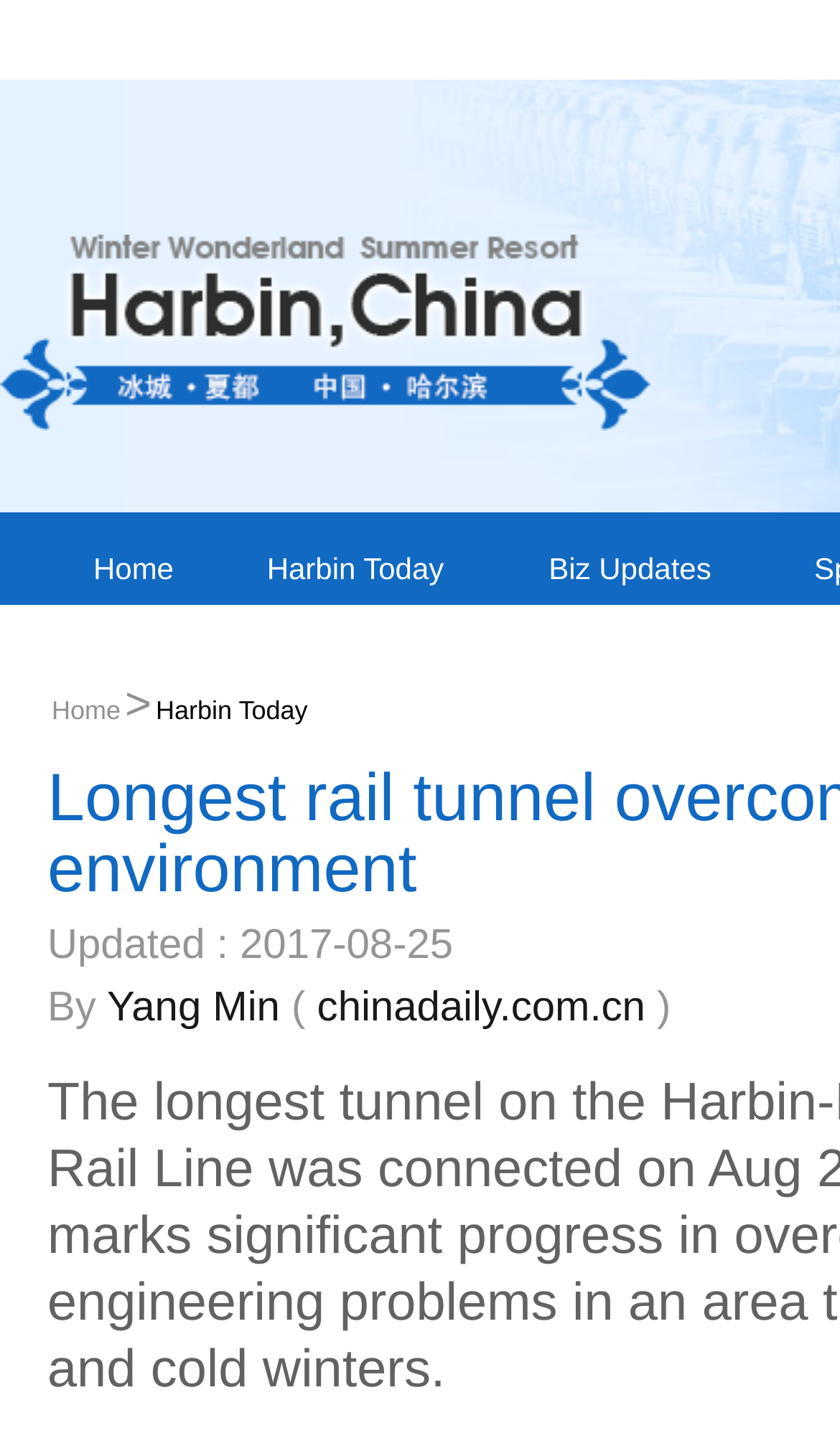Determine the bounding box for the HTML element described here: "Biz Updates". The coordinates should be given as [left, top, right, bottom] with each number being a float between 0 and 1.

[0.587, 0.352, 0.913, 0.415]